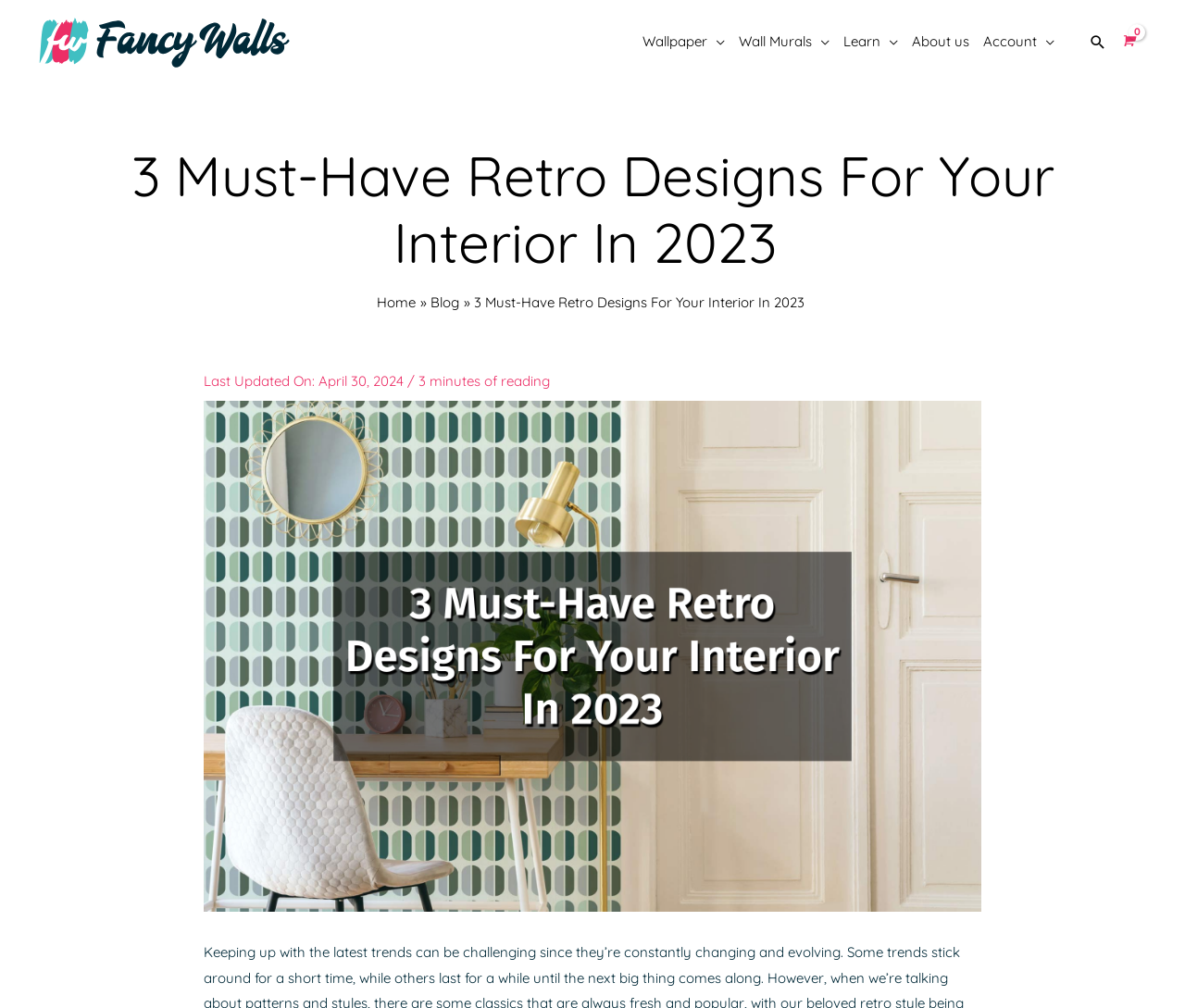Identify the bounding box for the UI element specified in this description: "Wall Murals". The coordinates must be four float numbers between 0 and 1, formatted as [left, top, right, bottom].

[0.617, 0.014, 0.705, 0.069]